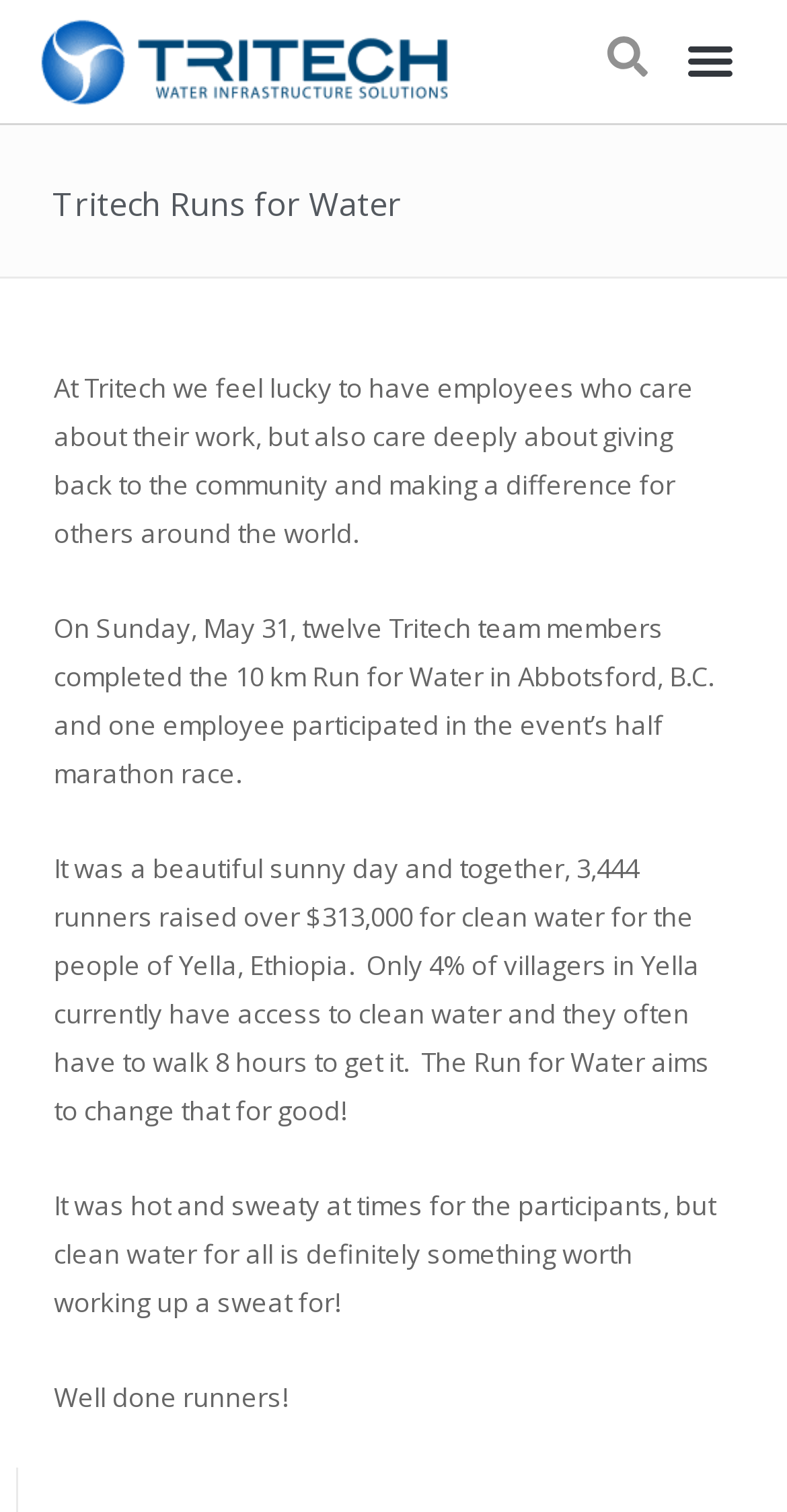How many Tritech team members participated in the 10 km Run for Water?
We need a detailed and exhaustive answer to the question. Please elaborate.

According to the webpage, it is mentioned in the second paragraph that 'On Sunday, May 31, twelve Tritech team members completed the 10 km Run for Water in Abbotsford, B.C.'